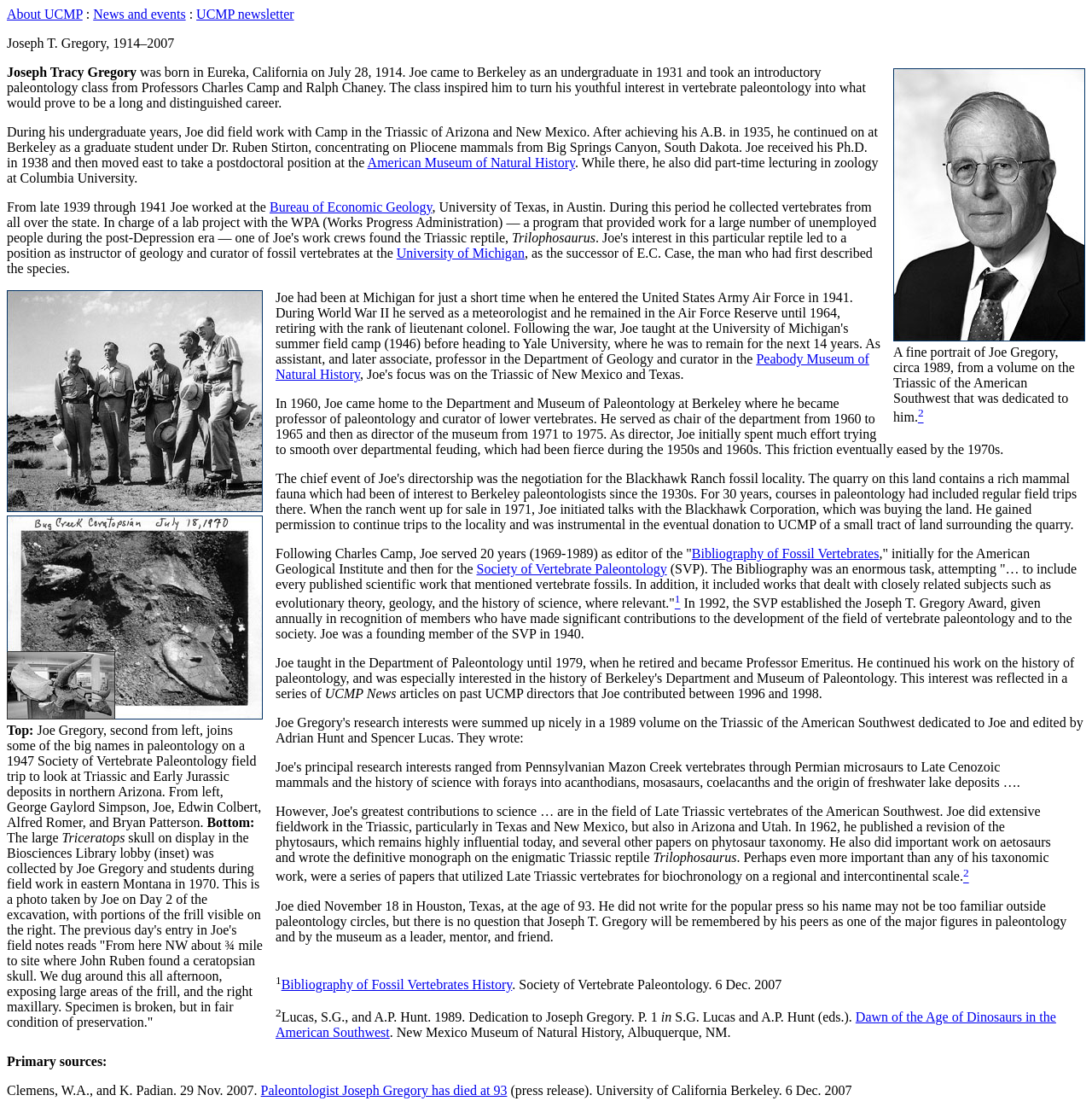Offer a detailed explanation of the webpage layout and contents.

This webpage is a tribute to Joseph T. Gregory, a renowned paleontologist who passed away in 2007 at the age of 93. The page is divided into sections, with a portrait of Joe Gregory at the top, accompanied by a brief description of him.

The main content of the page is a biographical article about Joe Gregory's life and career. The article is divided into sections, each describing a different period of his life, including his early years, his education, and his career as a paleontologist. The text is accompanied by several images, including a group photo of Joe Gregory with other prominent paleontologists, and a photo of a Triceratops skull collected by Joe Gregory in 1970.

The article describes Joe Gregory's contributions to the field of paleontology, including his work on the Bibliography of Fossil Vertebrates, a comprehensive catalog of scientific works on vertebrate fossils. It also mentions his role as editor of the bibliography and his service as chair of the Department of Paleontology at the University of California, Berkeley.

The page also includes several links to related articles and resources, including a bibliography of Joe Gregory's works and a press release announcing his death.

At the bottom of the page, there is a section of primary sources, which includes references to articles and books written by or about Joe Gregory.

Overall, the webpage is a tribute to Joe Gregory's life and legacy, providing a detailed account of his contributions to the field of paleontology and his impact on the scientific community.